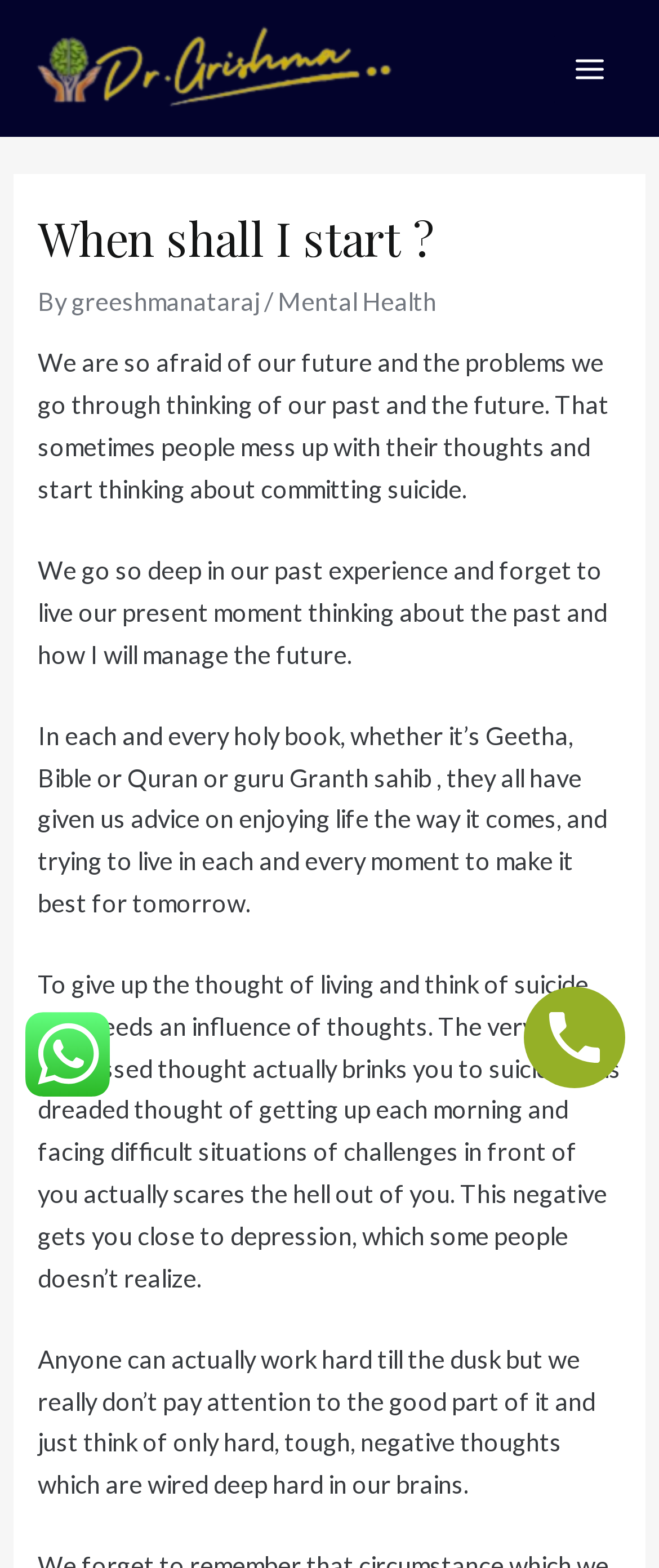What is the main title displayed on this webpage?

When shall I start ?